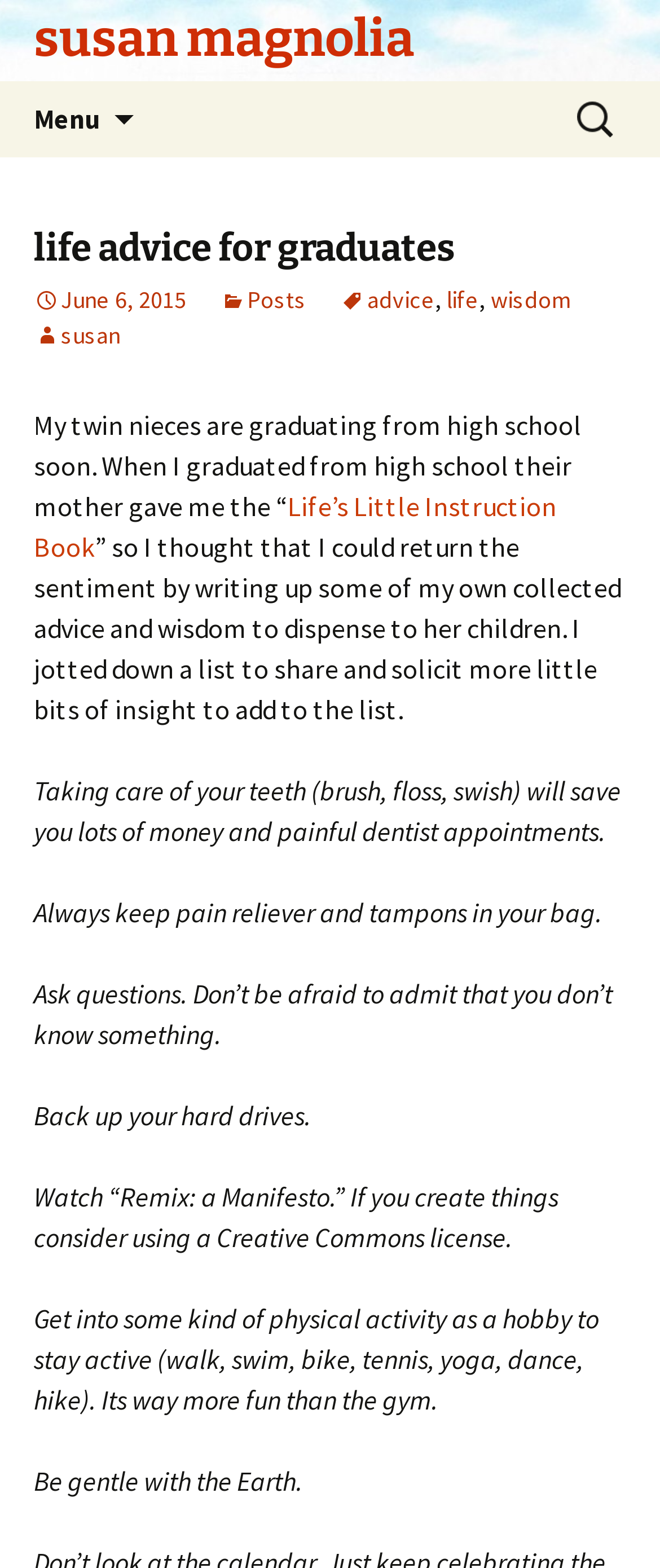Identify the bounding box coordinates for the UI element that matches this description: "Life’s Little Instruction Book".

[0.051, 0.311, 0.844, 0.359]